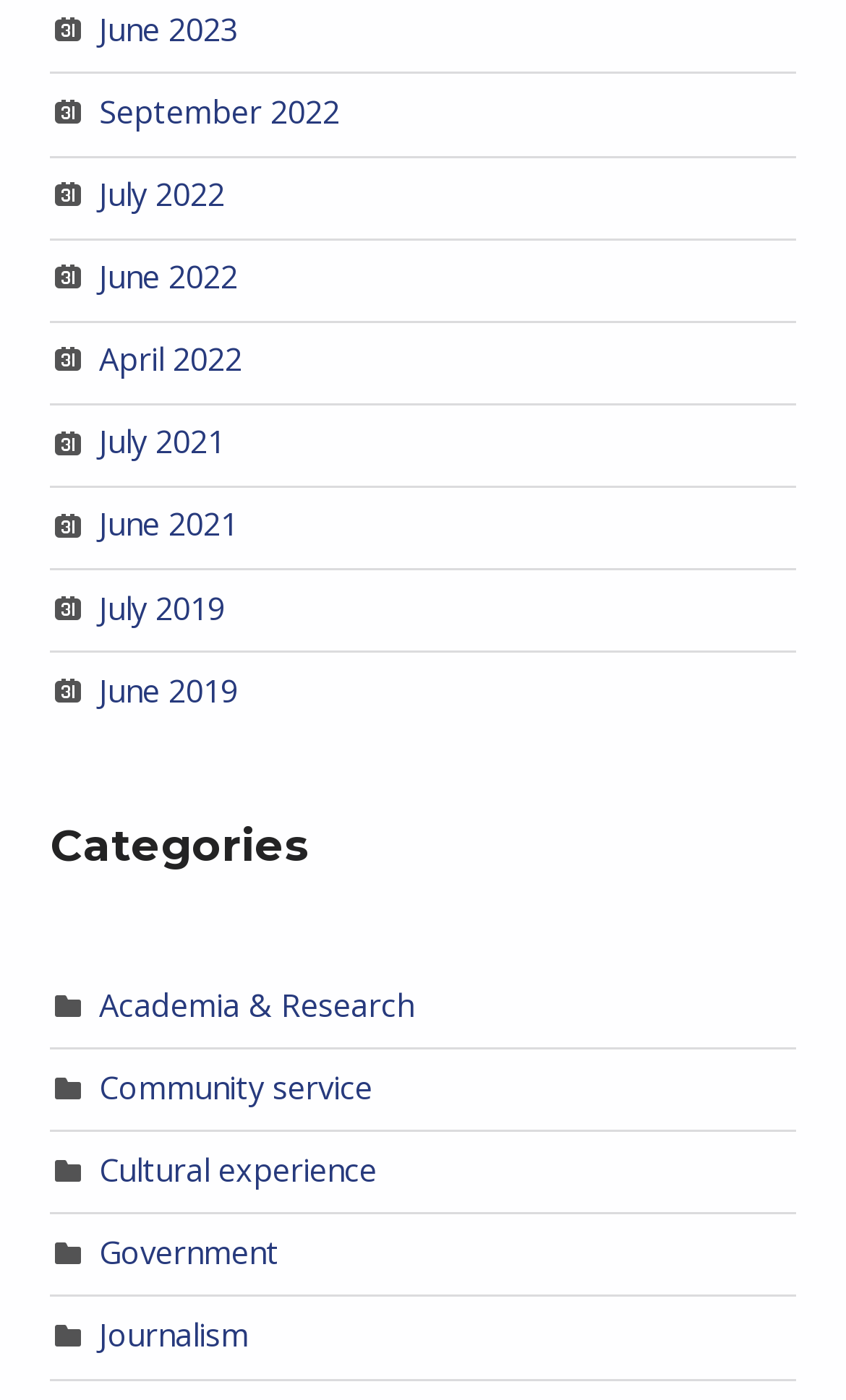Using the provided description Academia & Research, find the bounding box coordinates for the UI element. Provide the coordinates in (top-left x, top-left y, bottom-right x, bottom-right y) format, ensuring all values are between 0 and 1.

[0.117, 0.703, 0.489, 0.732]